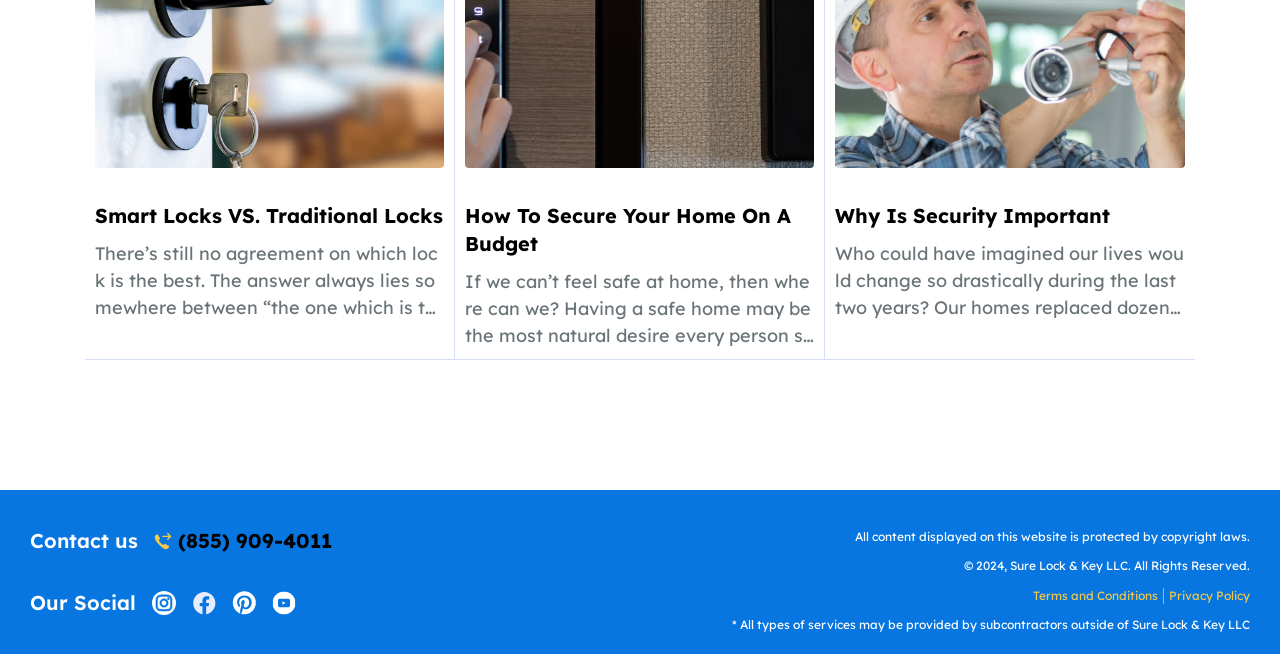What is the name of the company?
From the image, respond with a single word or phrase.

Sure Lock & Key LLC